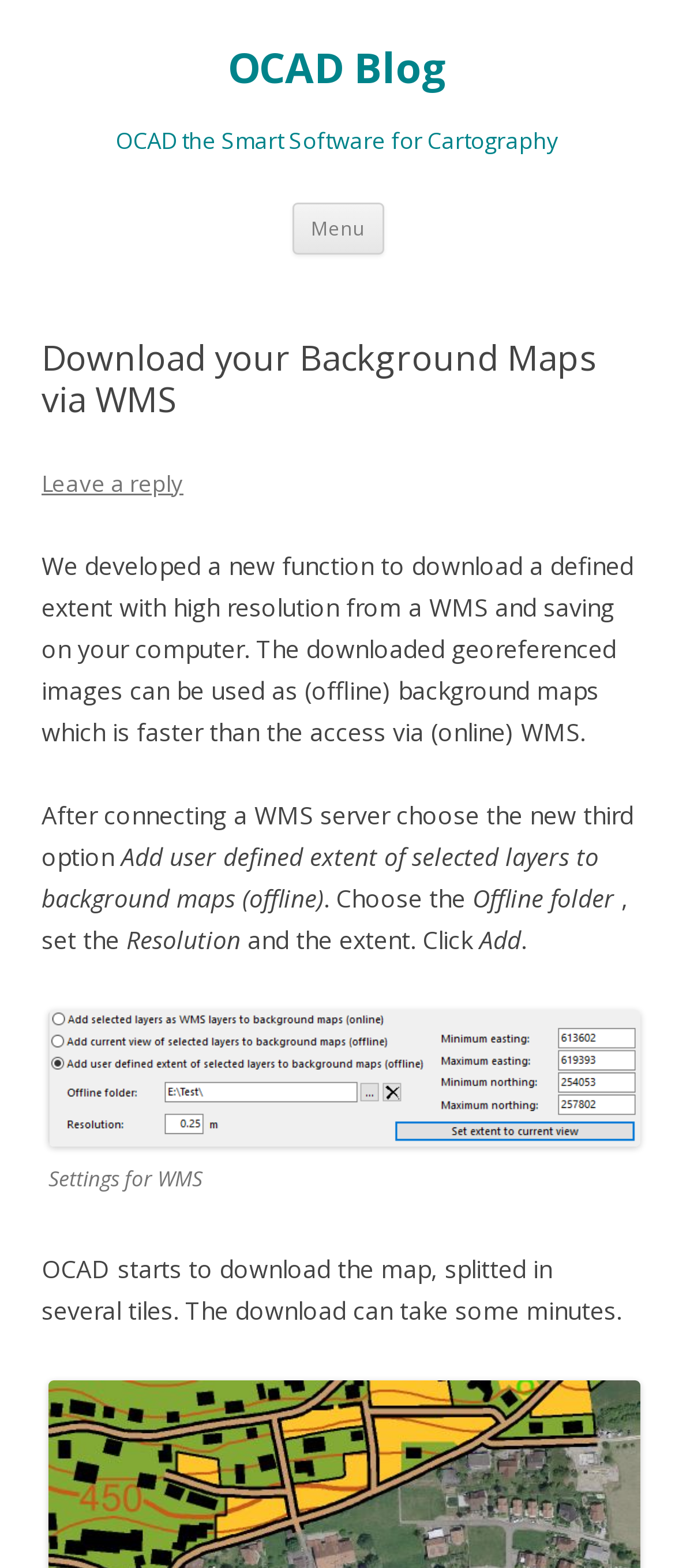What is required to add user-defined extent to background maps?
Utilize the image to construct a detailed and well-explained answer.

To add user-defined extent to background maps, users need to choose the offline folder and set the resolution, as described in the webpage.